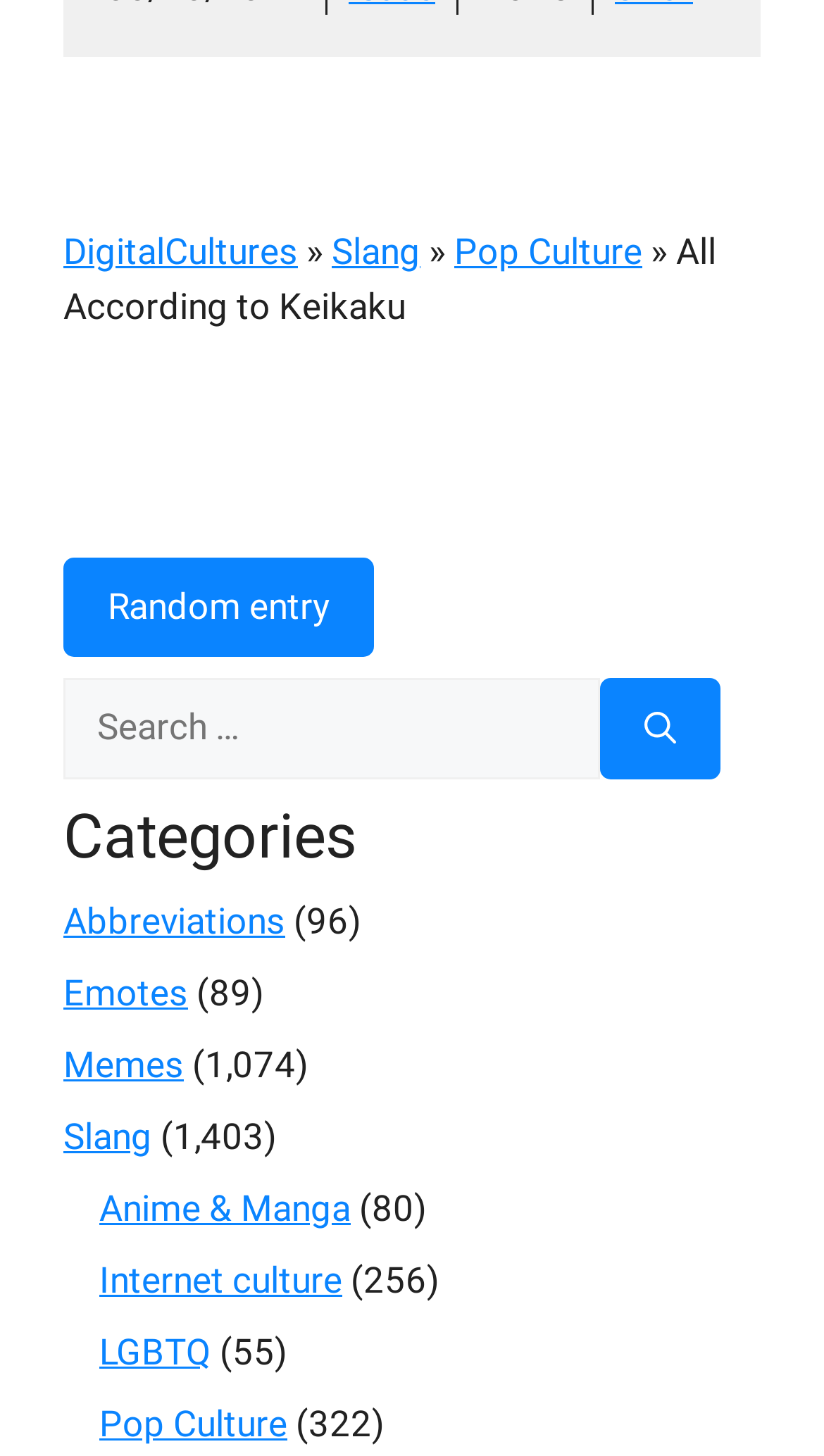Utilize the information from the image to answer the question in detail:
What is the category with the most entries?

I looked at the numbers in parentheses next to each category and found that 'Memes' has the largest number, which is 1,074.